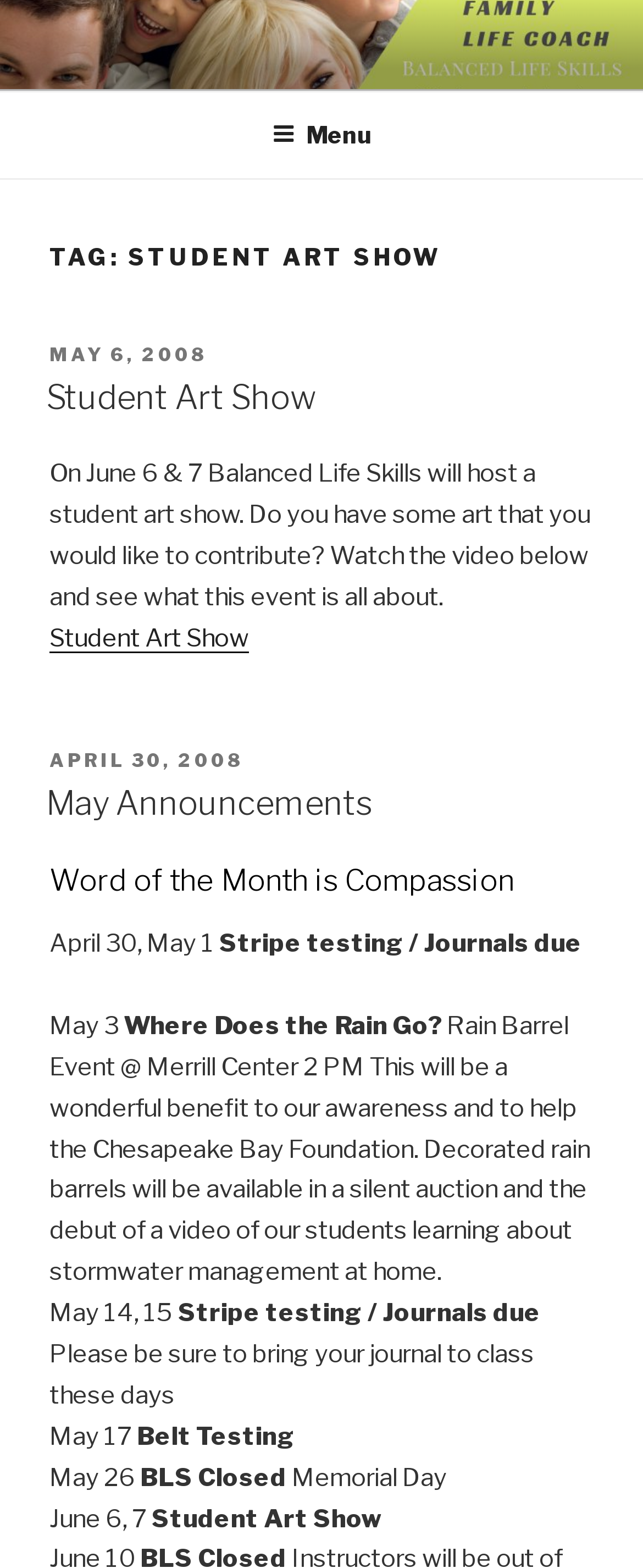Mark the bounding box of the element that matches the following description: "Menu".

[0.386, 0.06, 0.614, 0.111]